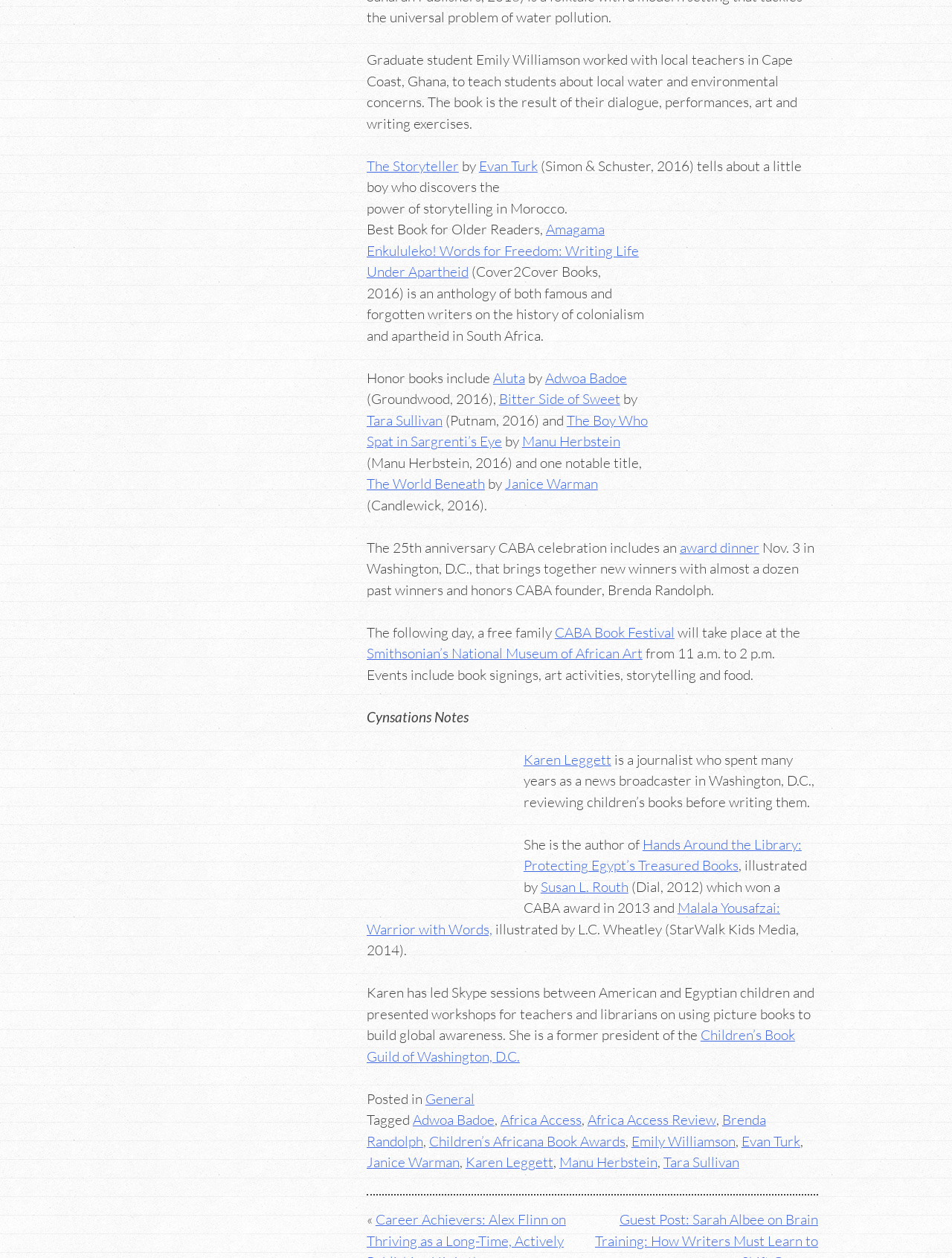Where will the 25th anniversary CABA celebration award dinner take place?
Look at the screenshot and respond with a single word or phrase.

Washington, D.C.